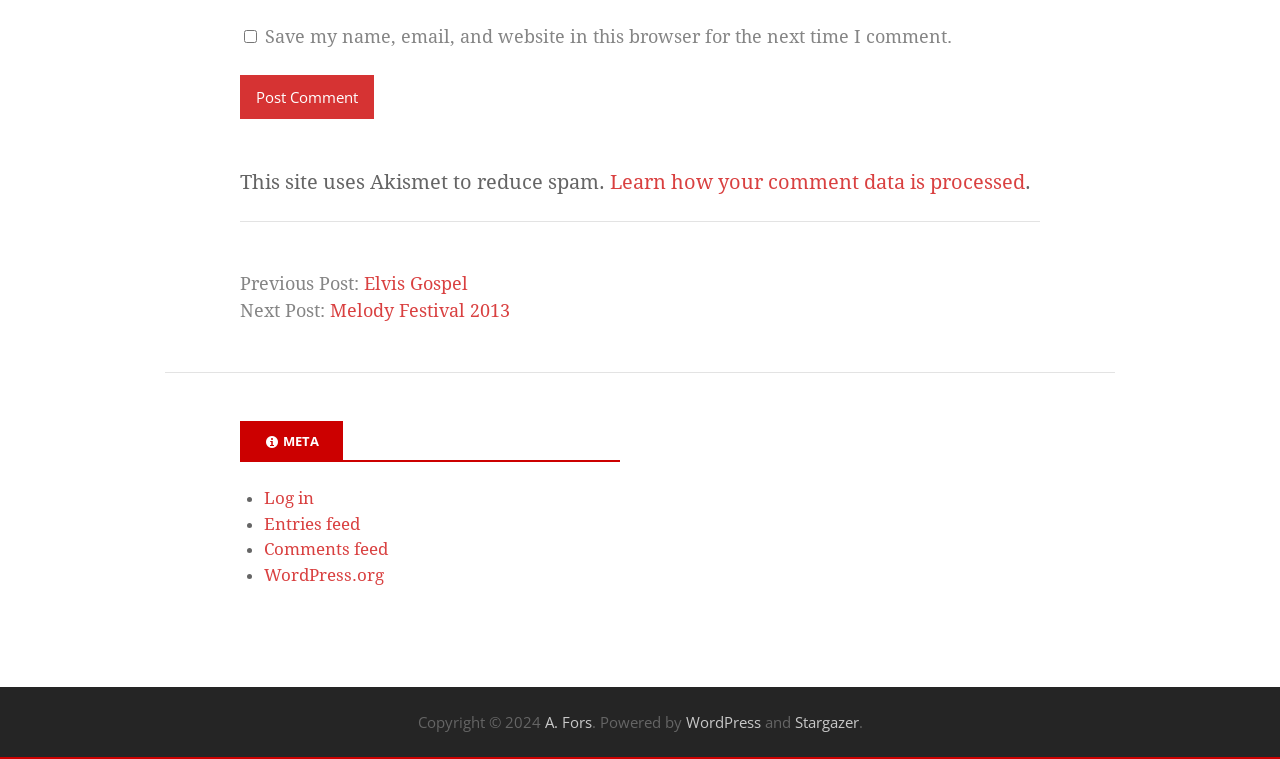Specify the bounding box coordinates of the region I need to click to perform the following instruction: "Click the Post Comment button". The coordinates must be four float numbers in the range of 0 to 1, i.e., [left, top, right, bottom].

[0.188, 0.098, 0.292, 0.156]